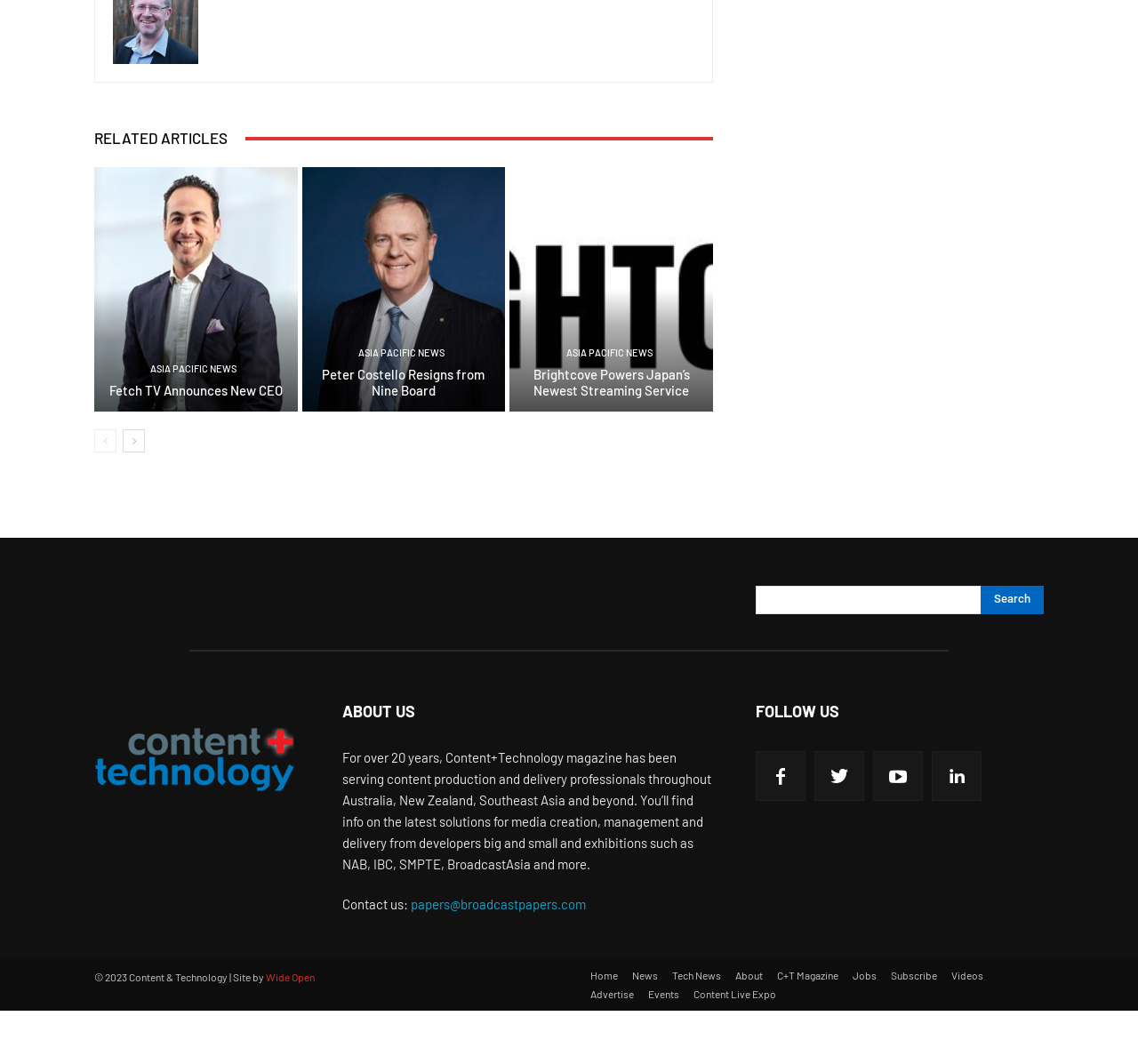What is the name of the magazine associated with this website?
From the screenshot, supply a one-word or short-phrase answer.

Content+Technology